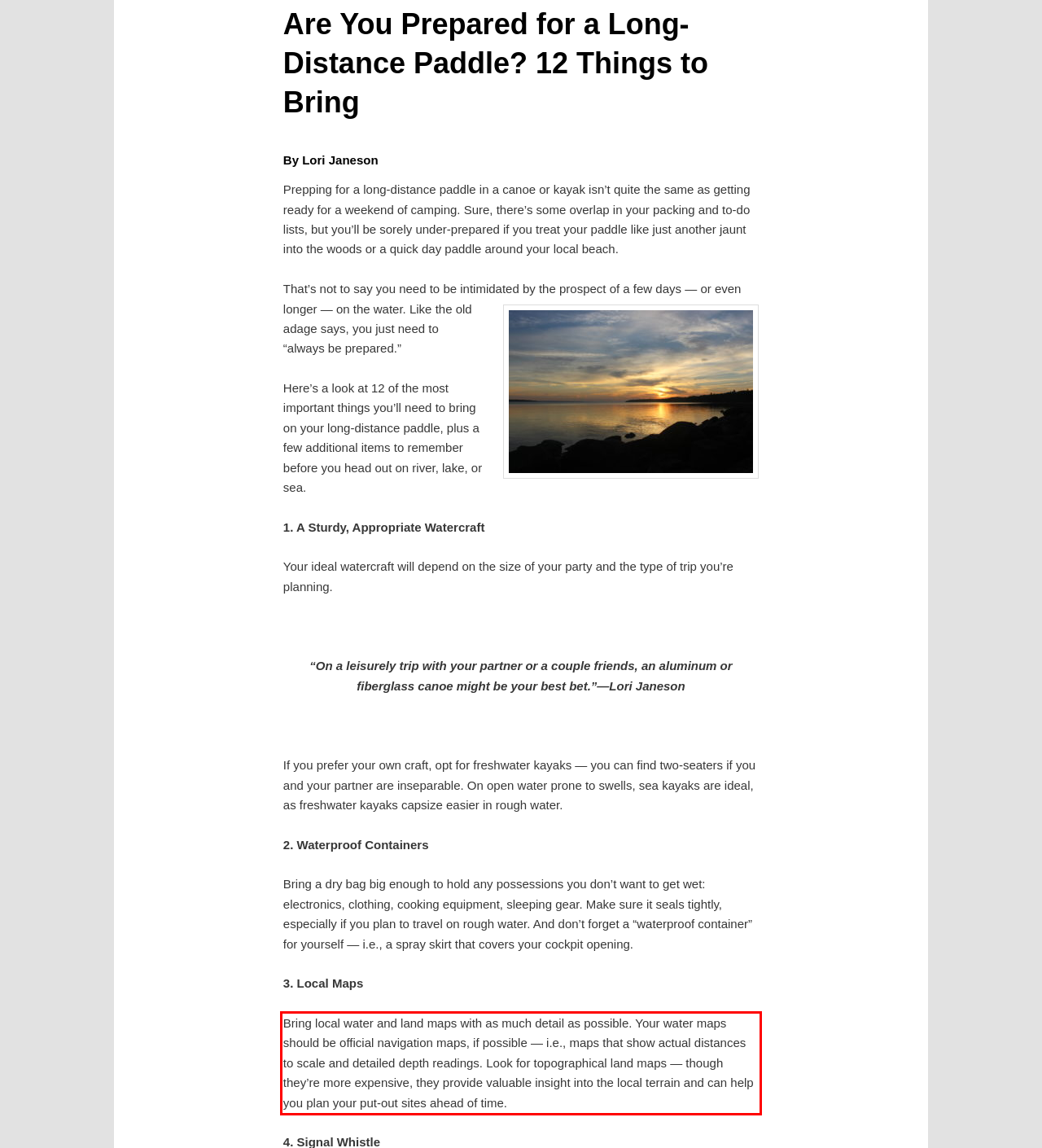You are provided with a screenshot of a webpage that includes a red bounding box. Extract and generate the text content found within the red bounding box.

Bring local water and land maps with as much detail as possible. Your water maps should be official navigation maps, if possible — i.e., maps that show actual distances to scale and detailed depth readings. Look for topographical land maps — though they’re more expensive, they provide valuable insight into the local terrain and can help you plan your put-out sites ahead of time.